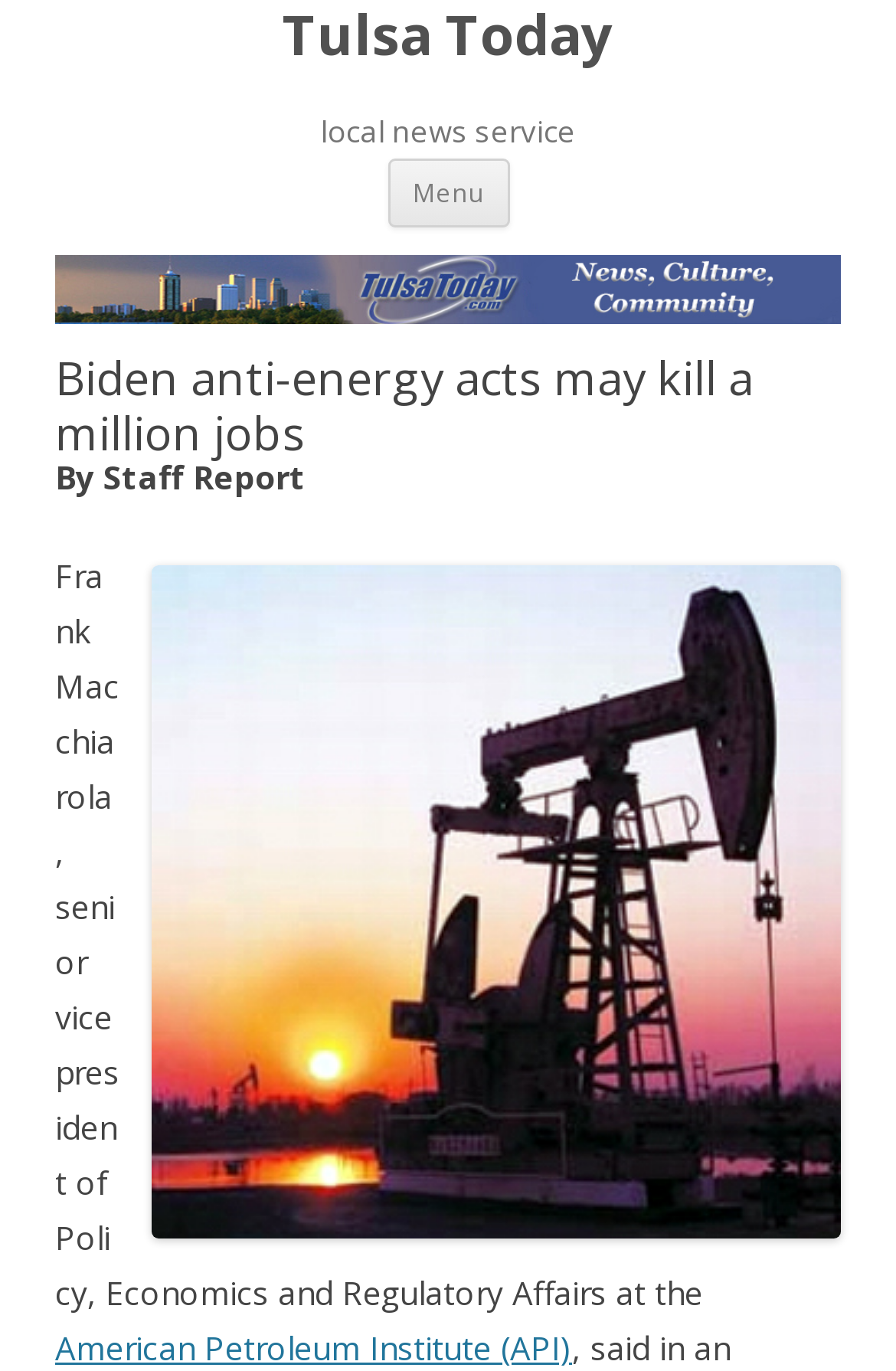Provide the bounding box coordinates of the UI element that matches the description: "School of Architecture + Planning".

None